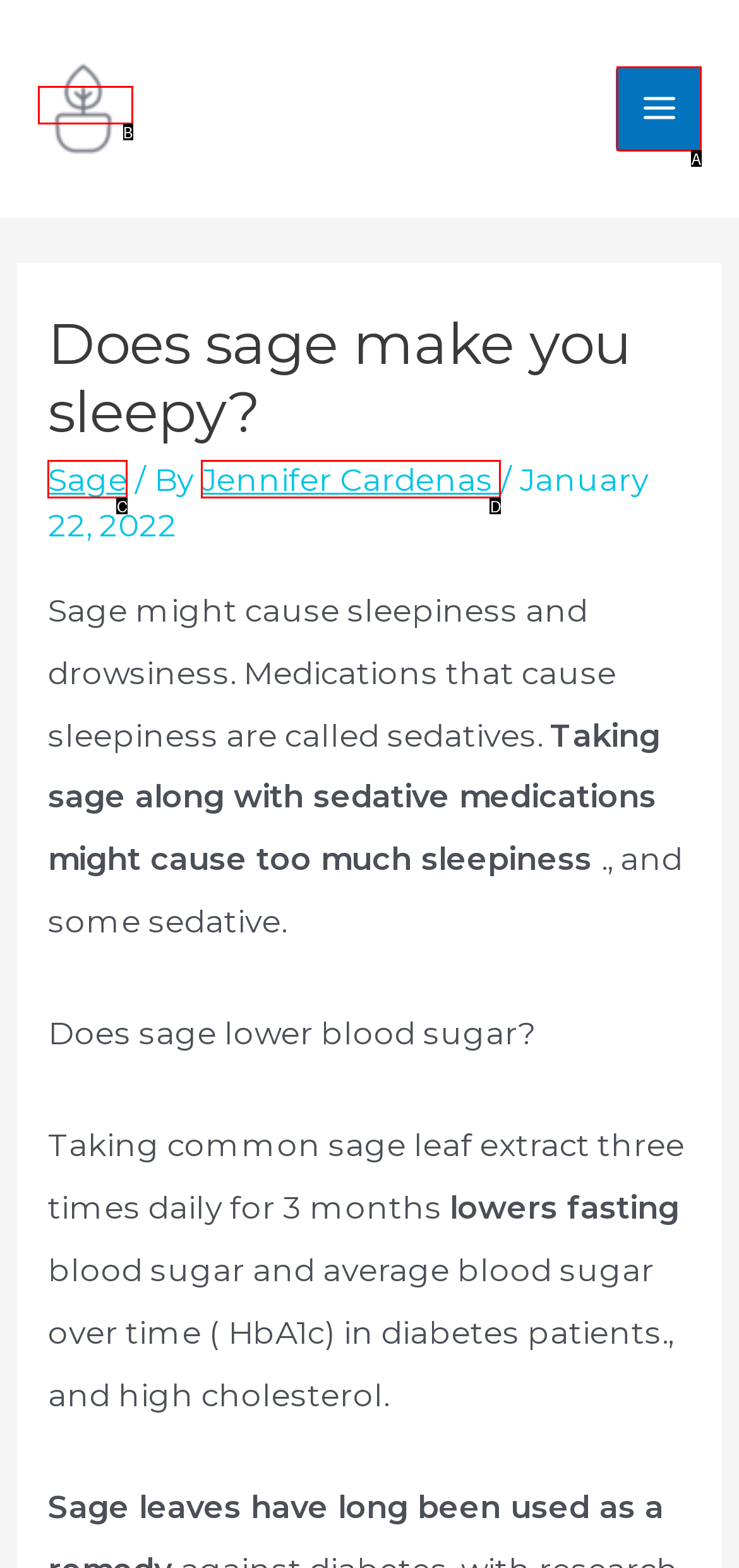Which option best describes: alt="GrowingPerfect.com"
Respond with the letter of the appropriate choice.

B